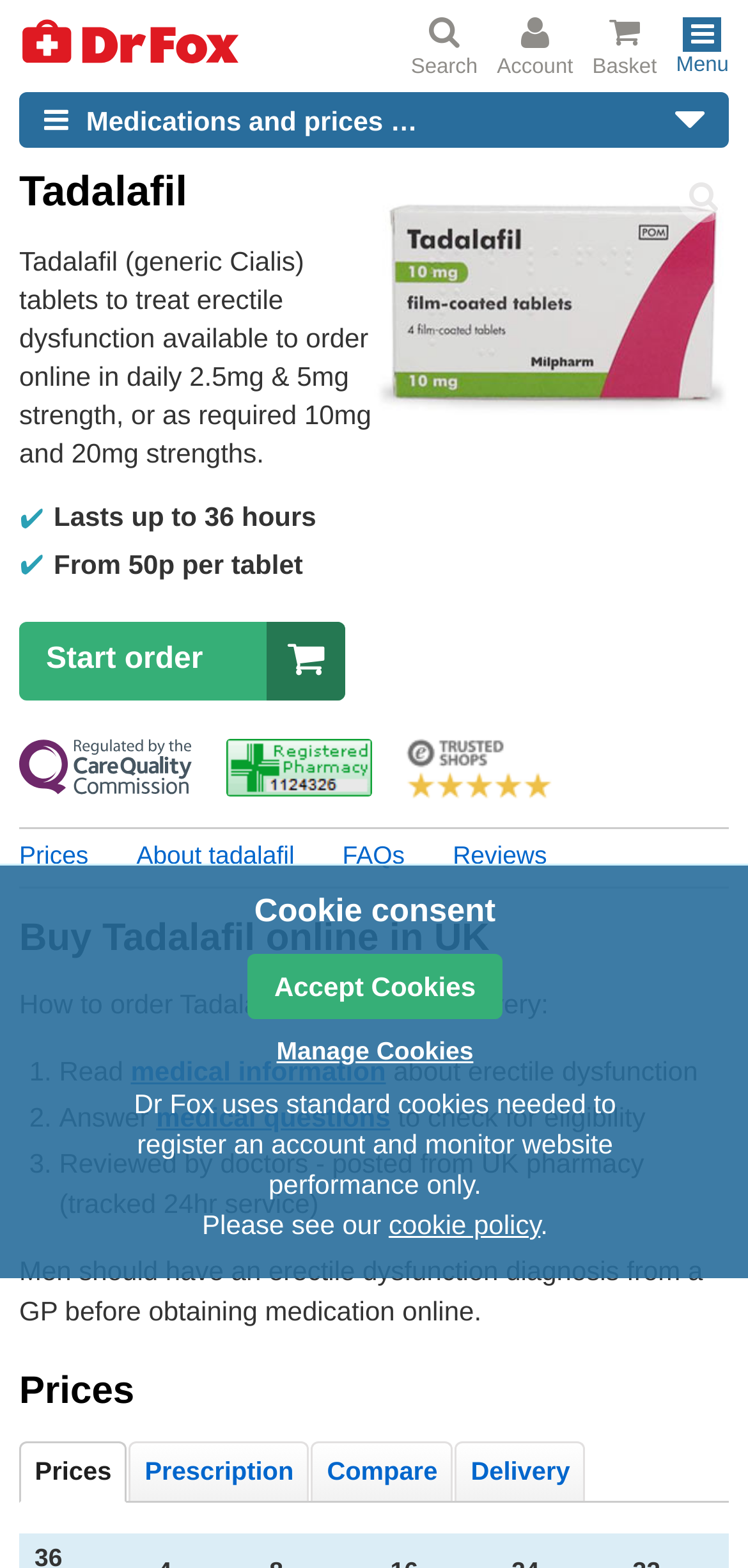How long does the medication last?
Please give a detailed and elaborate answer to the question.

The duration of the medication's effect is mentioned in the text 'Lasts up to 36 hours'. This information is provided to help users understand the benefits of the medication.